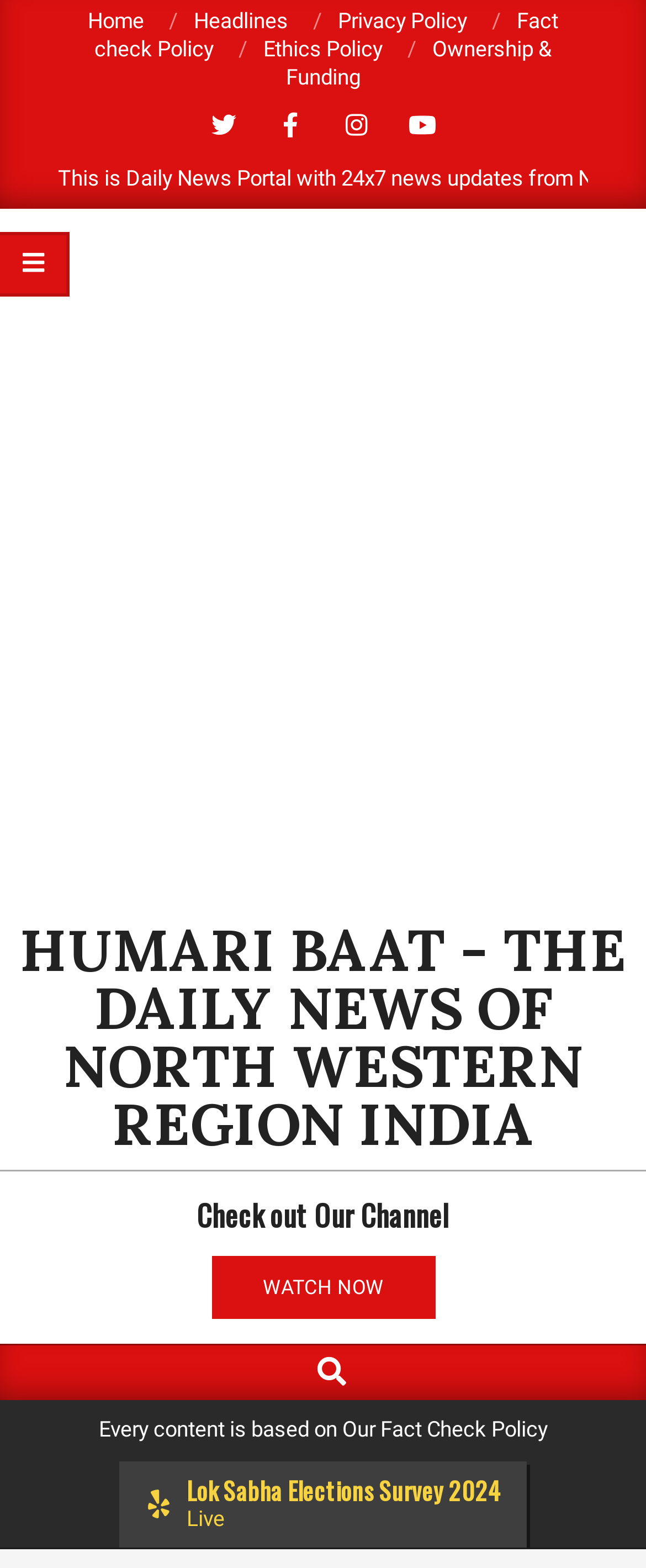Using the provided element description, identify the bounding box coordinates as (top-left x, top-left y, bottom-right x, bottom-right y). Ensure all values are between 0 and 1. Description: Ownership & Funding

[0.442, 0.023, 0.854, 0.057]